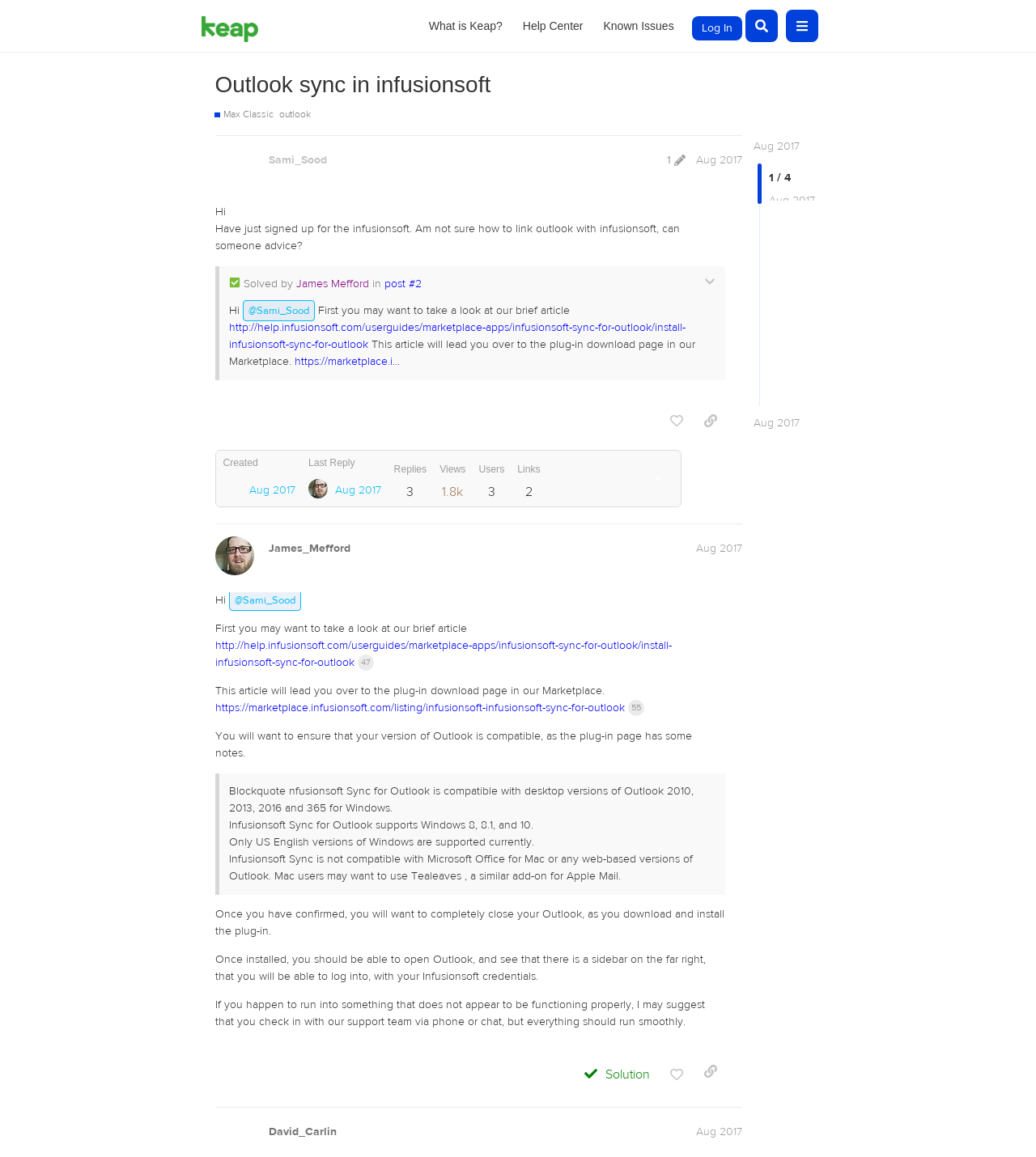Please find the bounding box coordinates (top-left x, top-left y, bottom-right x, bottom-right y) in the screenshot for the UI element described as follows: Help Center

[0.497, 0.013, 0.571, 0.032]